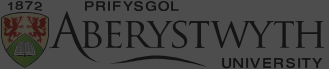Please provide a one-word or short phrase answer to the question:
What does the logo represent?

University's identity